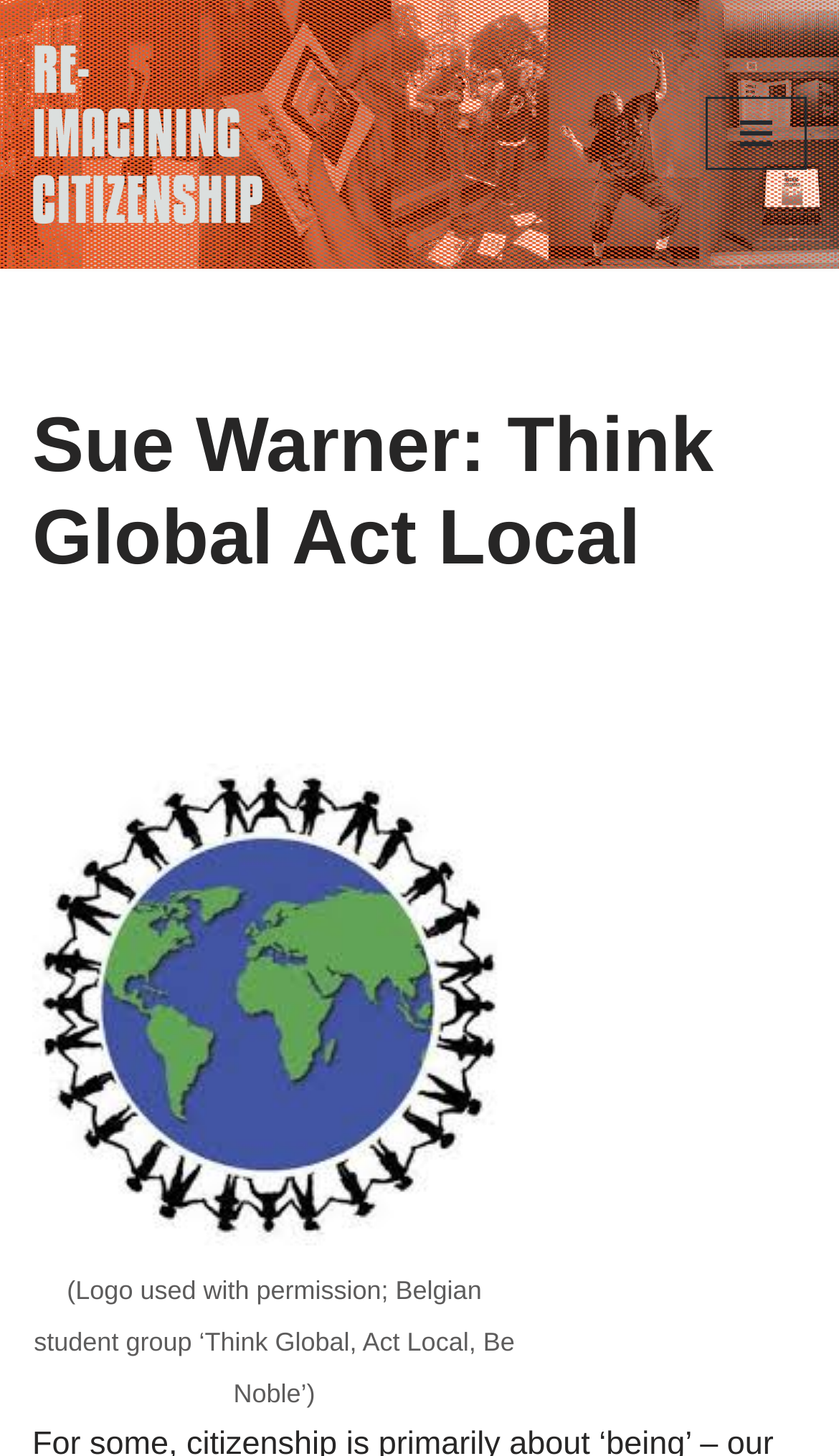Given the element description "Navigation Menu" in the screenshot, predict the bounding box coordinates of that UI element.

[0.841, 0.067, 0.962, 0.117]